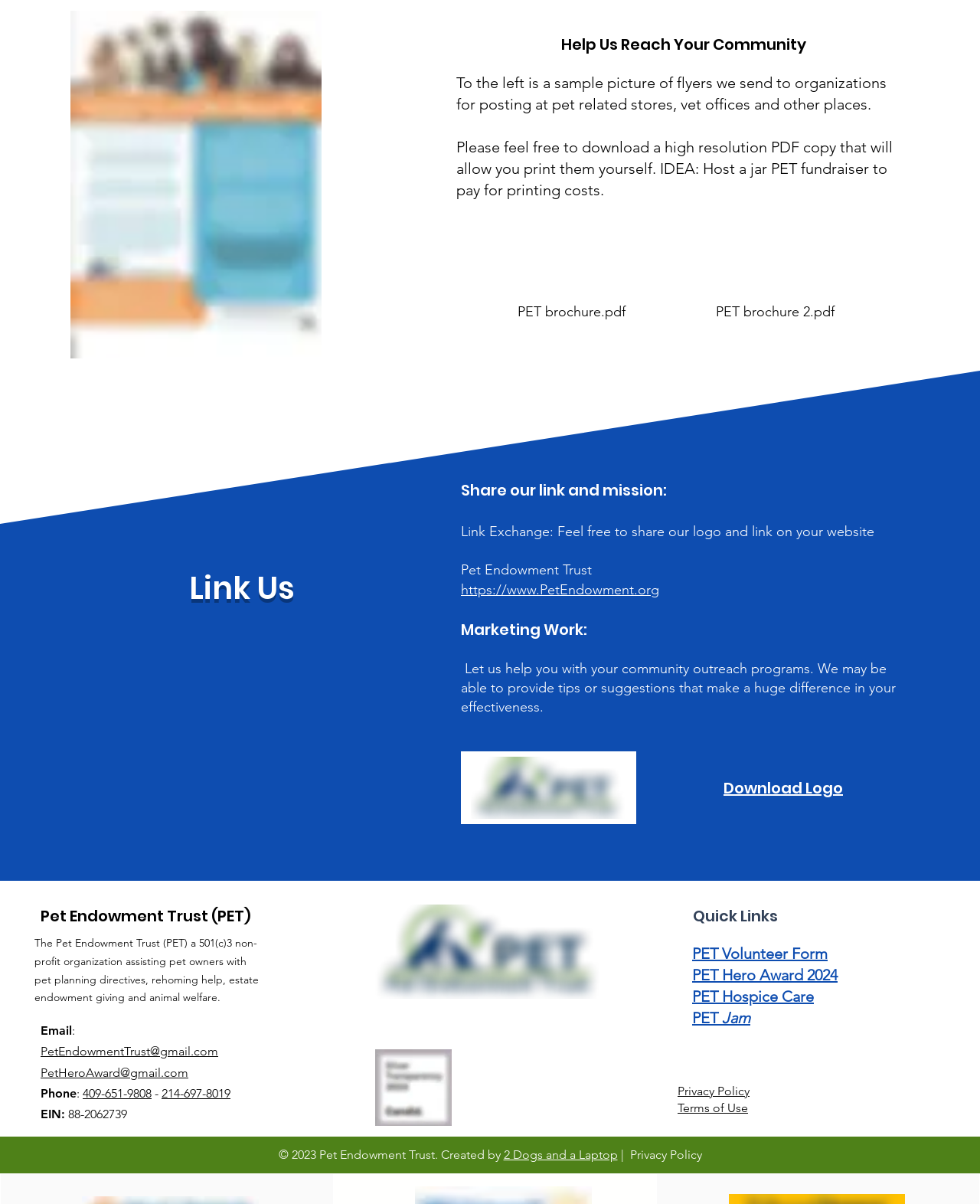Identify the bounding box for the UI element described as: "PET Jam". The coordinates should be four float numbers between 0 and 1, i.e., [left, top, right, bottom].

[0.706, 0.836, 0.766, 0.854]